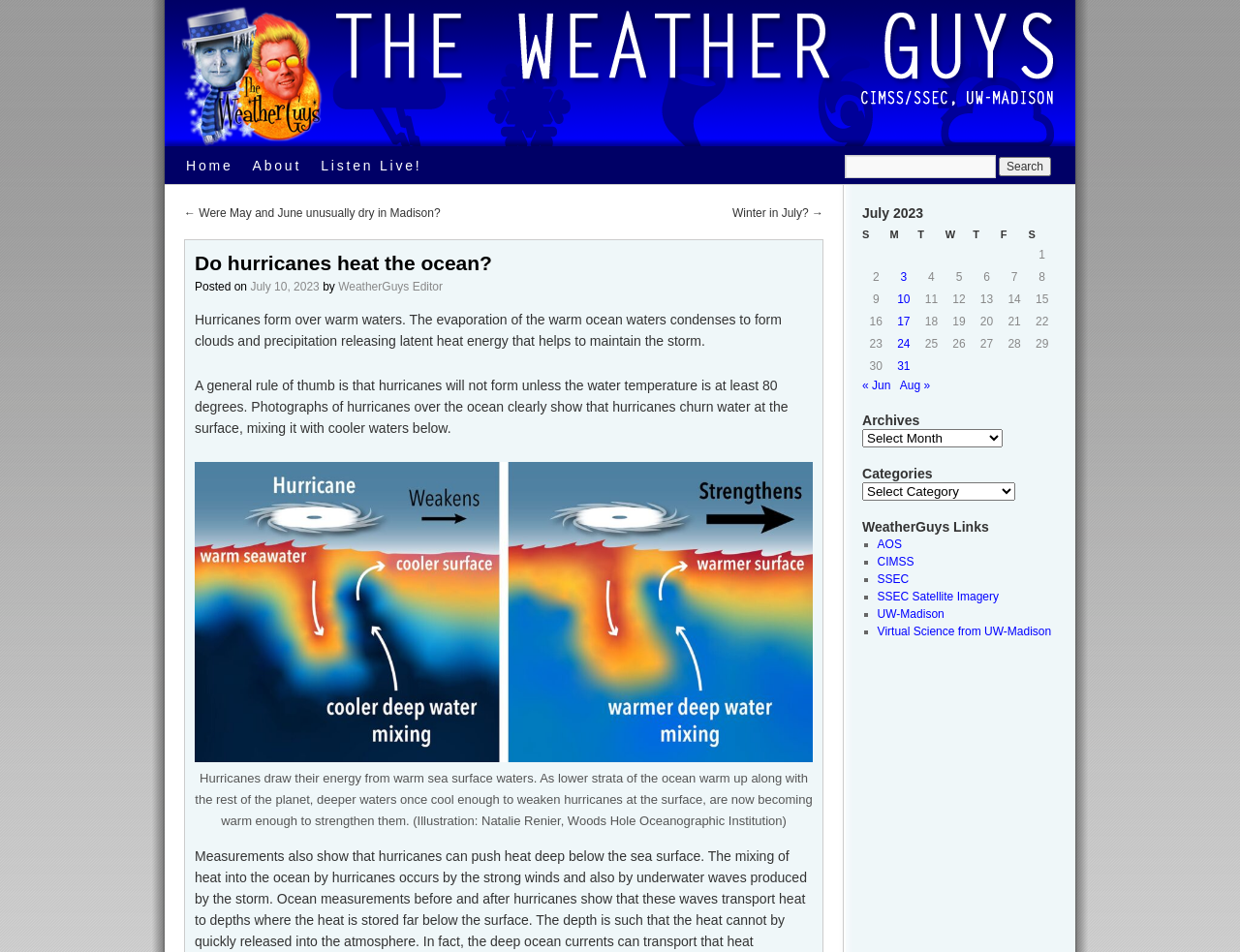How many posts are published on July 10, 2023?
Give a one-word or short-phrase answer derived from the screenshot.

1